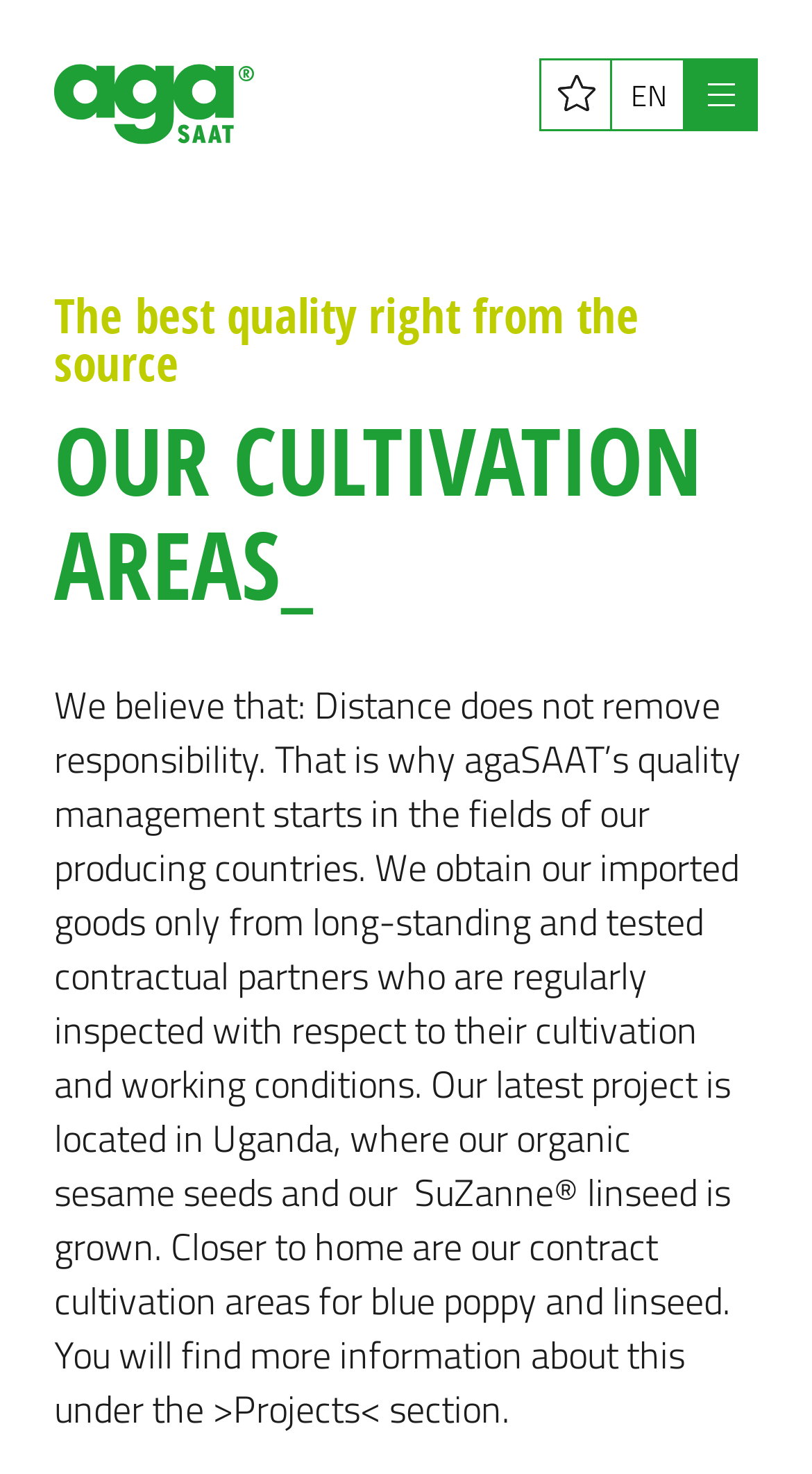Provide a thorough description of this webpage.

The webpage is titled "Projects – agaSAAT" and features a prominent logo image at the top left corner, accompanied by a link to "agaSAAT". To the top right, there is a language selection option labeled "EN". Next to it, a button labeled "Open navigation" is present, which contains a dropdown menu with the label "Menu".

Below the top navigation bar, the main content area is divided into an article section that spans the entire width of the page. The article is headed by a title "The best quality right from the source", followed by a subheading "OUR CULTIVATION AREAS_". 

A large block of text occupies most of the article section, describing the company's quality management practices, including their sourcing of imported goods from trusted partners and their cultivation projects in Uganda and other locations. The text also mentions that more information about these projects can be found in the "Projects" section.